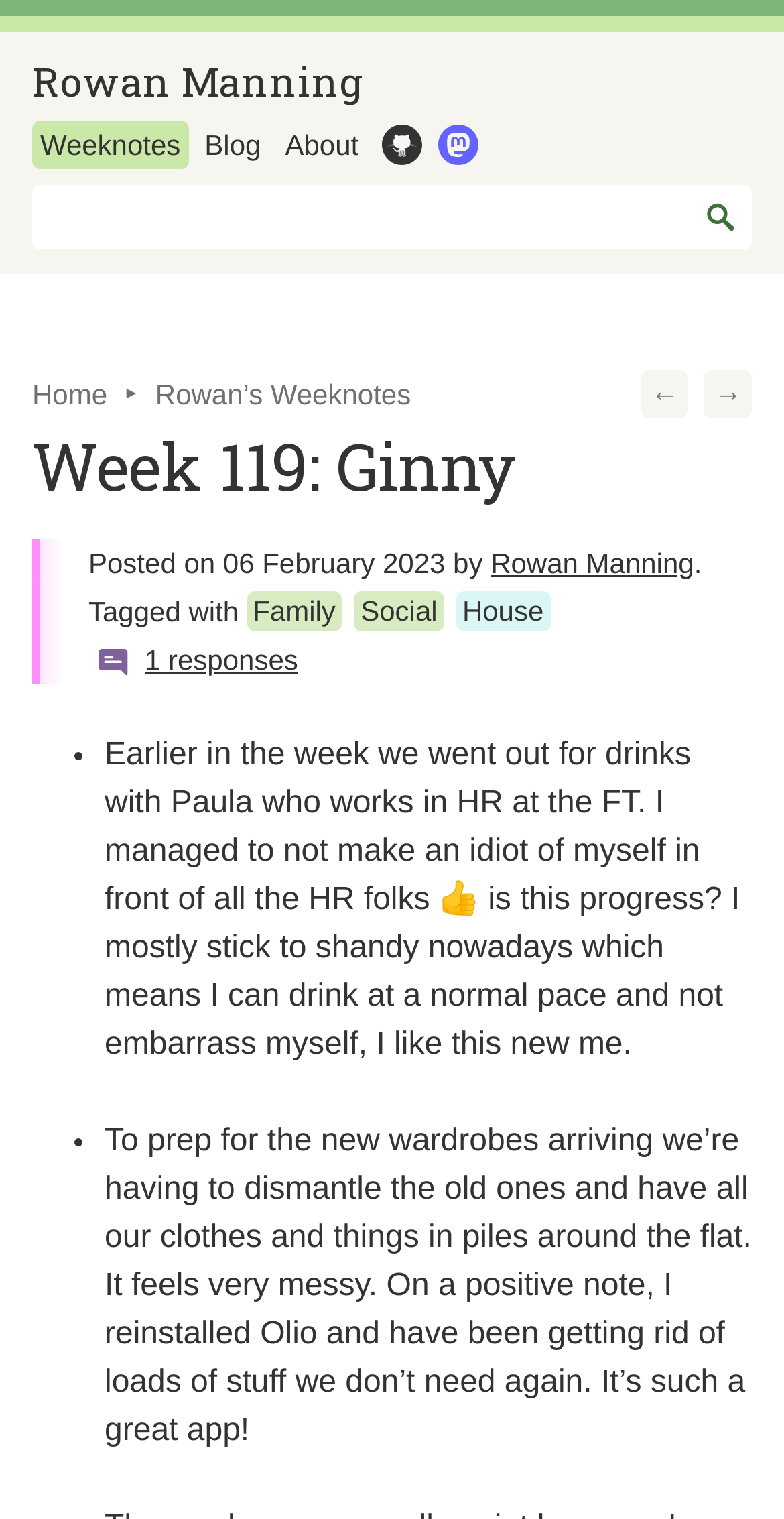Find the main header of the webpage and produce its text content.

Week 119: Ginny